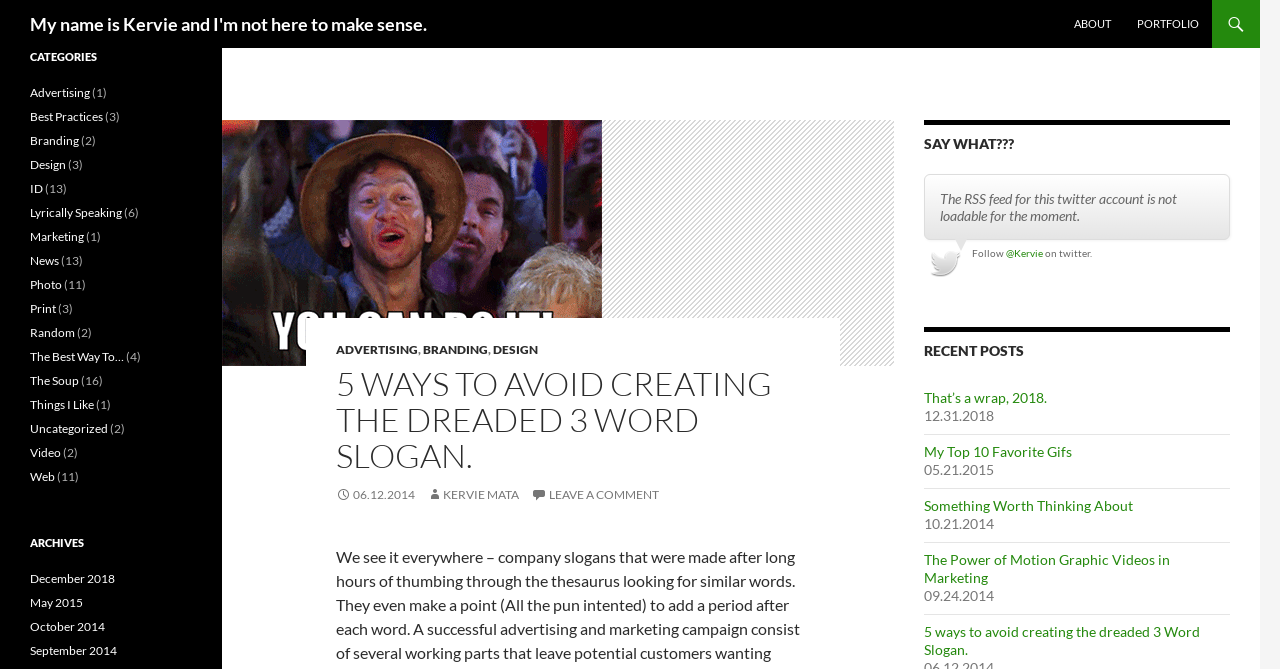Kindly respond to the following question with a single word or a brief phrase: 
What is the author's name?

Kervie